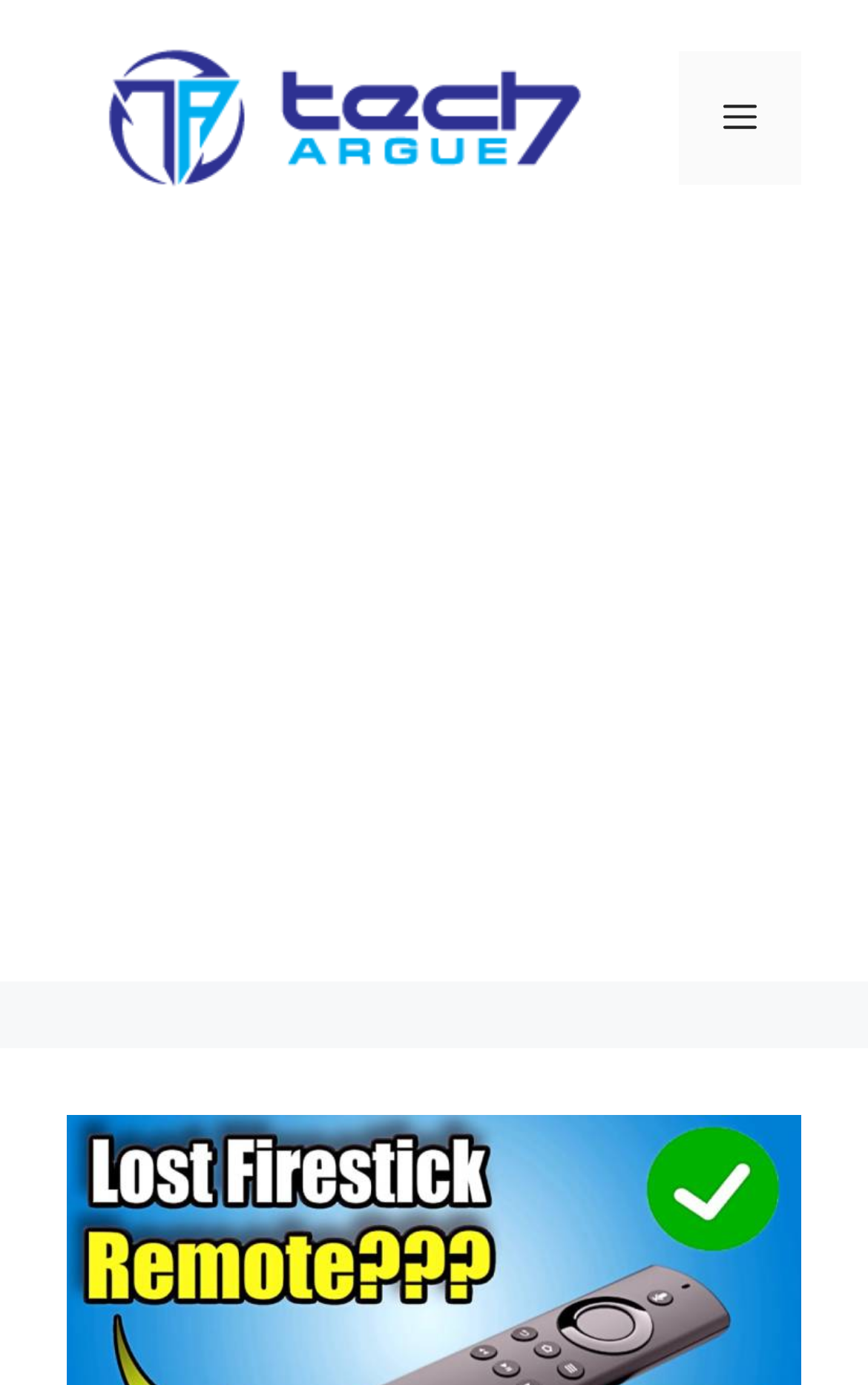What is the content of the iframe?
Observe the image and answer the question with a one-word or short phrase response.

Advertisement